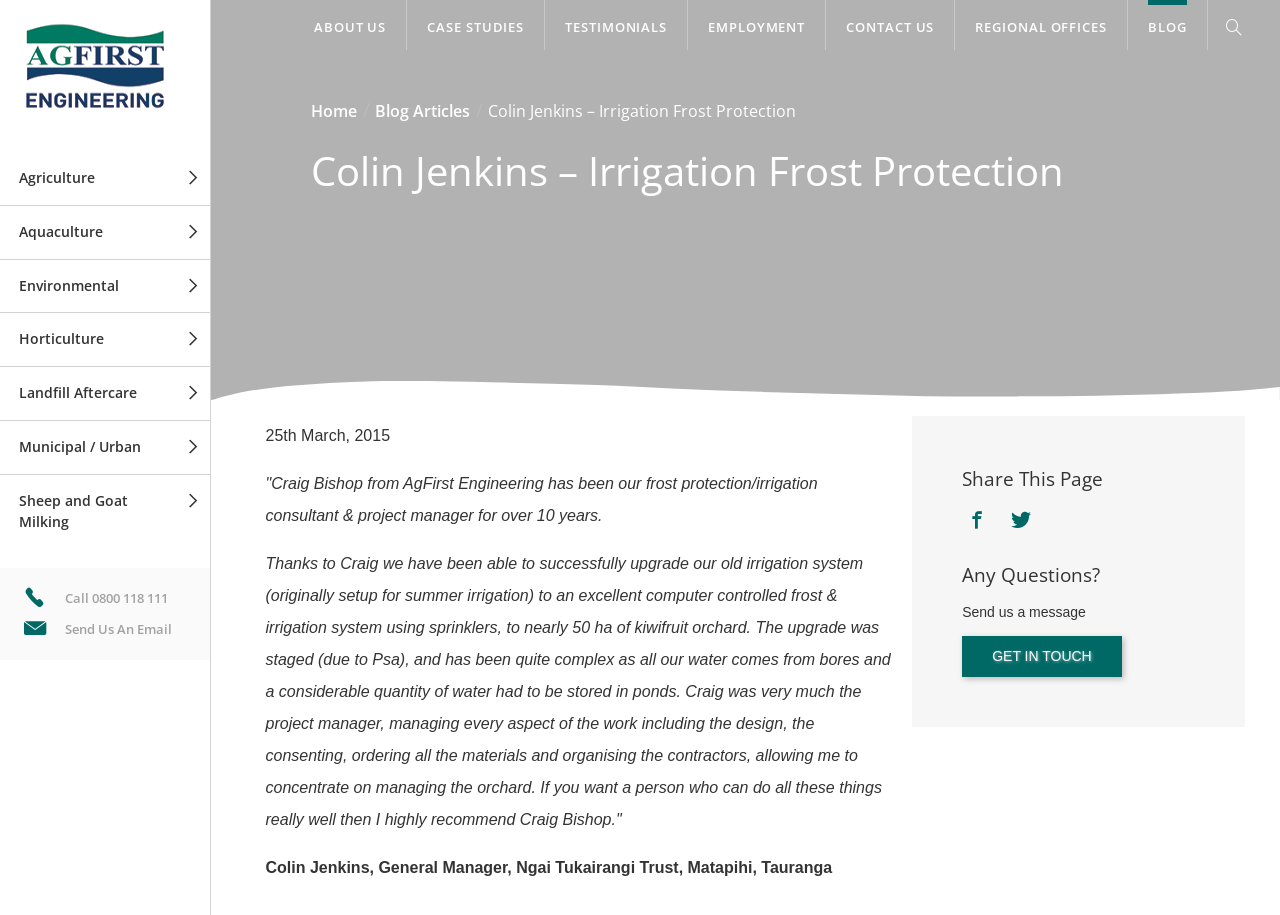Create an in-depth description of the webpage, covering main sections.

The webpage is about Colin Jenkins, who is associated with irrigation frost protection and AgFirst Engineering. At the top left corner, there is an AgFirst Engineering logo, and below it, there are several links to different services offered by the company, including agriculture, dairy effluent, and electrical control. These links are arranged vertically, with the first one starting from the top left corner and the rest following below it.

On the top right corner, there are several links to different sections of the website, including "About Us", "Case Studies", "Testimonials", "Employment", "Contact Us", "Regional Offices", and "Blog". These links are arranged horizontally, with equal spacing between them.

Below the top section, there is a heading that reads "Colin Jenkins – Irrigation Frost Protection". Below the heading, there is a pattern overlay image that spans the entire width of the page. 

On the left side of the page, there is a section that contains a testimonial from Colin Jenkins, General Manager of Ngai Tukairangi Trust, Matapihi, Tauranga. The testimonial is a long paragraph that describes Colin's experience with Craig Bishop from AgFirst Engineering. Above the testimonial, there is a date "25th March, 2015".

On the right side of the page, there is a complementary section that contains several links and text, including "Share This Page", "Any Questions?", "Send us a message", and "GET IN TOUCH". This section is arranged vertically, with each element stacked below the previous one.

At the bottom of the page, there are three links: "Call 0800 118 111", "Send Us An Email", and a search bar with a magnifying glass icon.